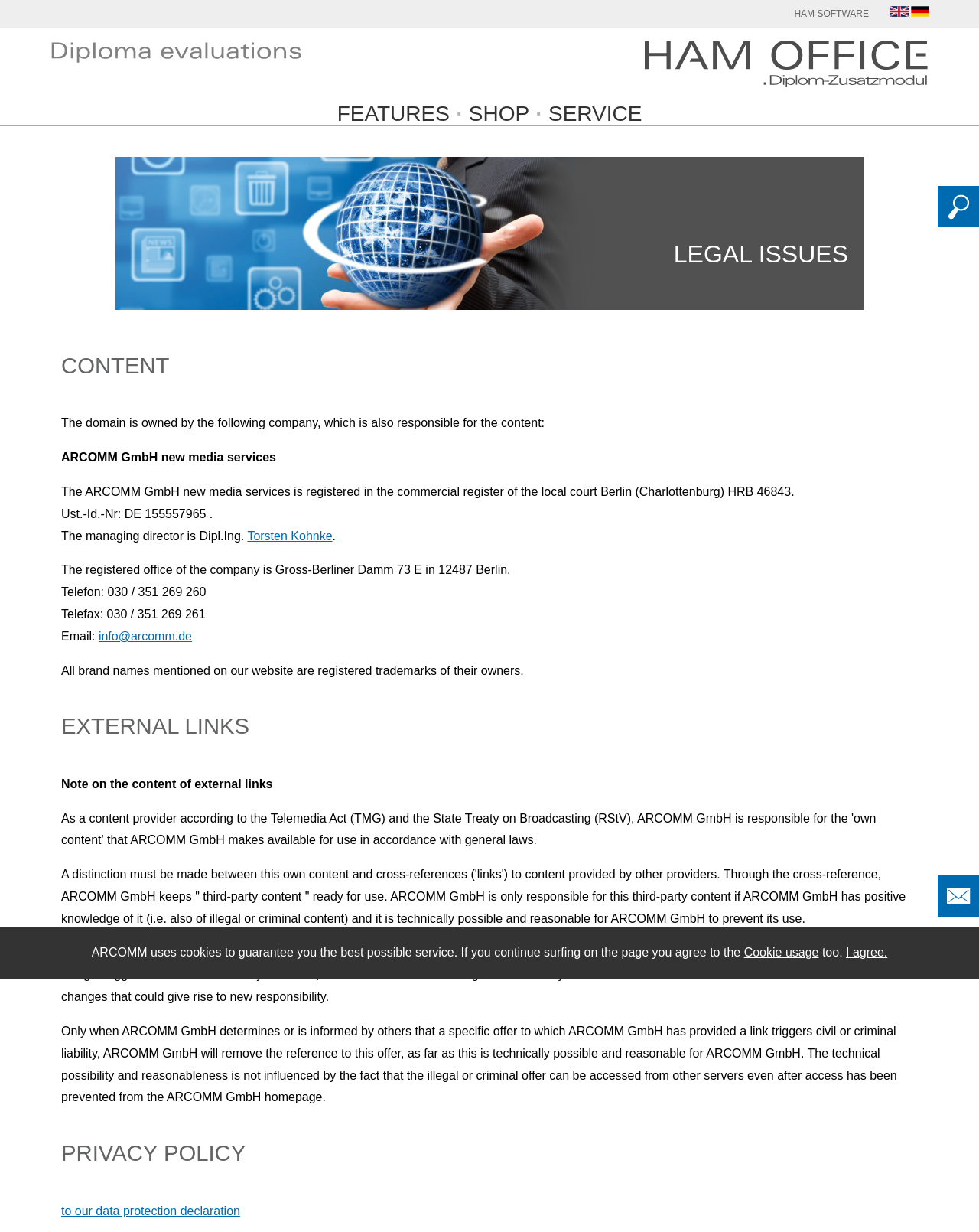Provide an in-depth caption for the contents of the webpage.

The webpage is titled "HAM Atlas - Legal issues" and appears to be a legal information page for a company called ARCOMM GmbH new media services. At the top of the page, there is a header section with the company name "HAM SOFTWARE" and an English language icon, alongside a link to switch to German language. 

Below the header, there are three main navigation links: "FEATURES", "SHOP", and "SERVICE", which are centered on the page. 

The main content of the page is divided into three sections: "CONTENT", "EXTERNAL LINKS", and "PRIVACY POLICY". The "CONTENT" section provides information about the company, including its address, phone number, email, and managing director. 

The "EXTERNAL LINKS" section explains the company's policy on external links, stating that they are not responsible for the content of linked pages unless they have knowledge of illegal or criminal content. 

The "PRIVACY POLICY" section provides a link to the company's data protection declaration. 

At the bottom of the page, there are two links: "EMail-Anfrage versenden" and "Suche", which are aligned to the right. Additionally, there is a cookie usage notification with a link to learn more about cookie usage and an "I agree" button.